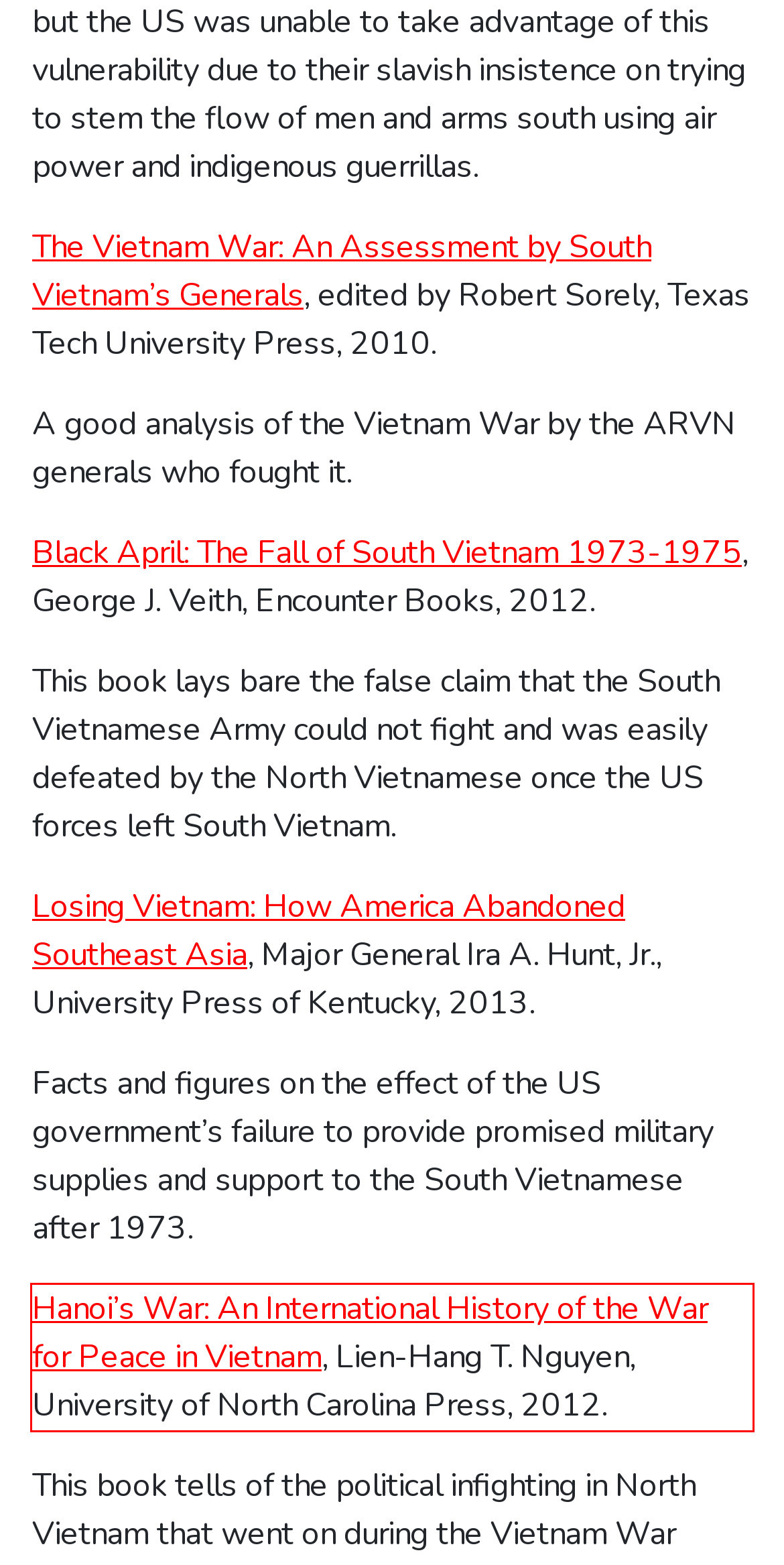Observe the screenshot of the webpage that includes a red rectangle bounding box. Conduct OCR on the content inside this red bounding box and generate the text.

Hanoi’s War: An International History of the War for Peace in Vietnam, Lien-Hang T. Nguyen, University of North Carolina Press, 2012.